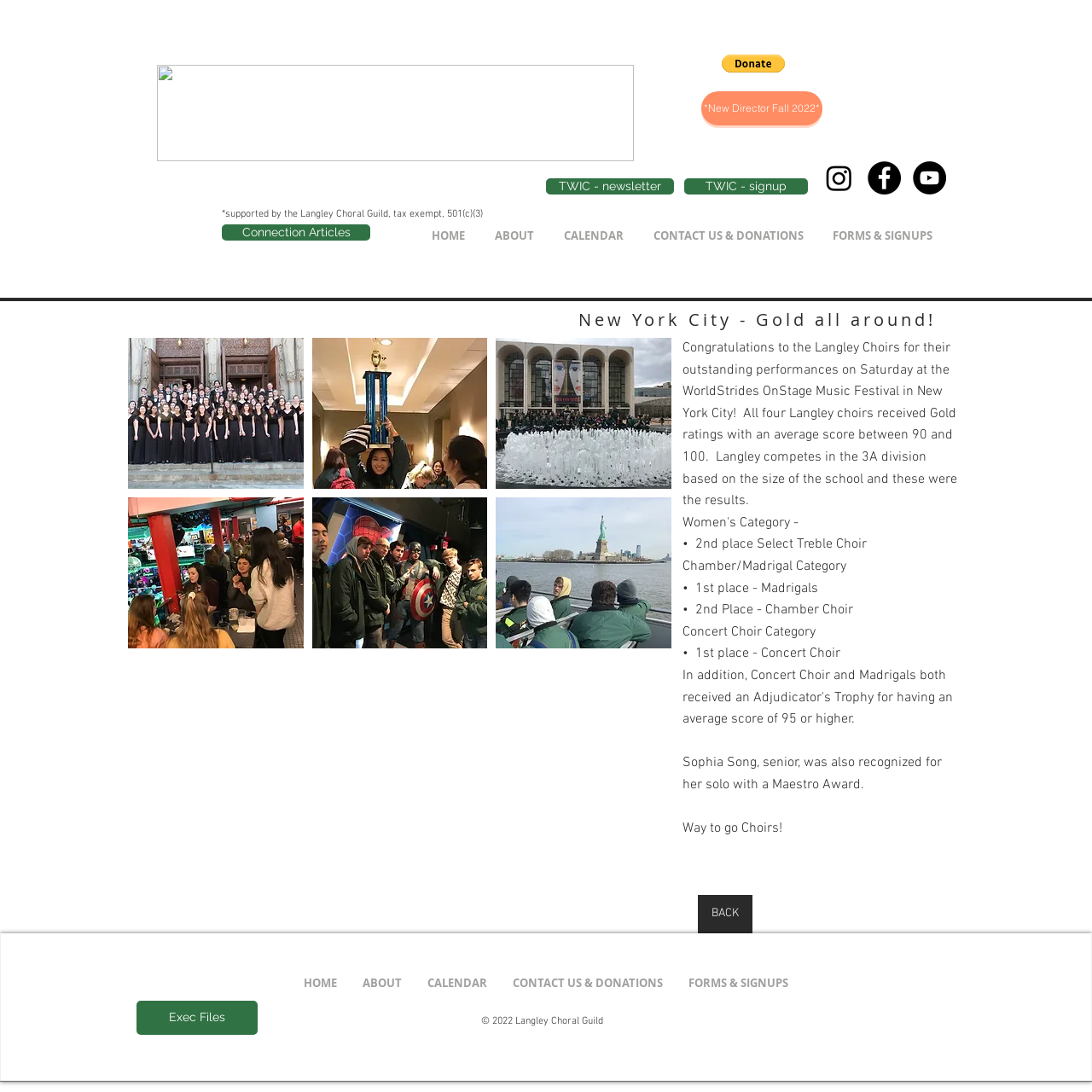Specify the bounding box coordinates of the element's area that should be clicked to execute the given instruction: "Click Donate via PayPal". The coordinates should be four float numbers between 0 and 1, i.e., [left, top, right, bottom].

[0.661, 0.05, 0.719, 0.066]